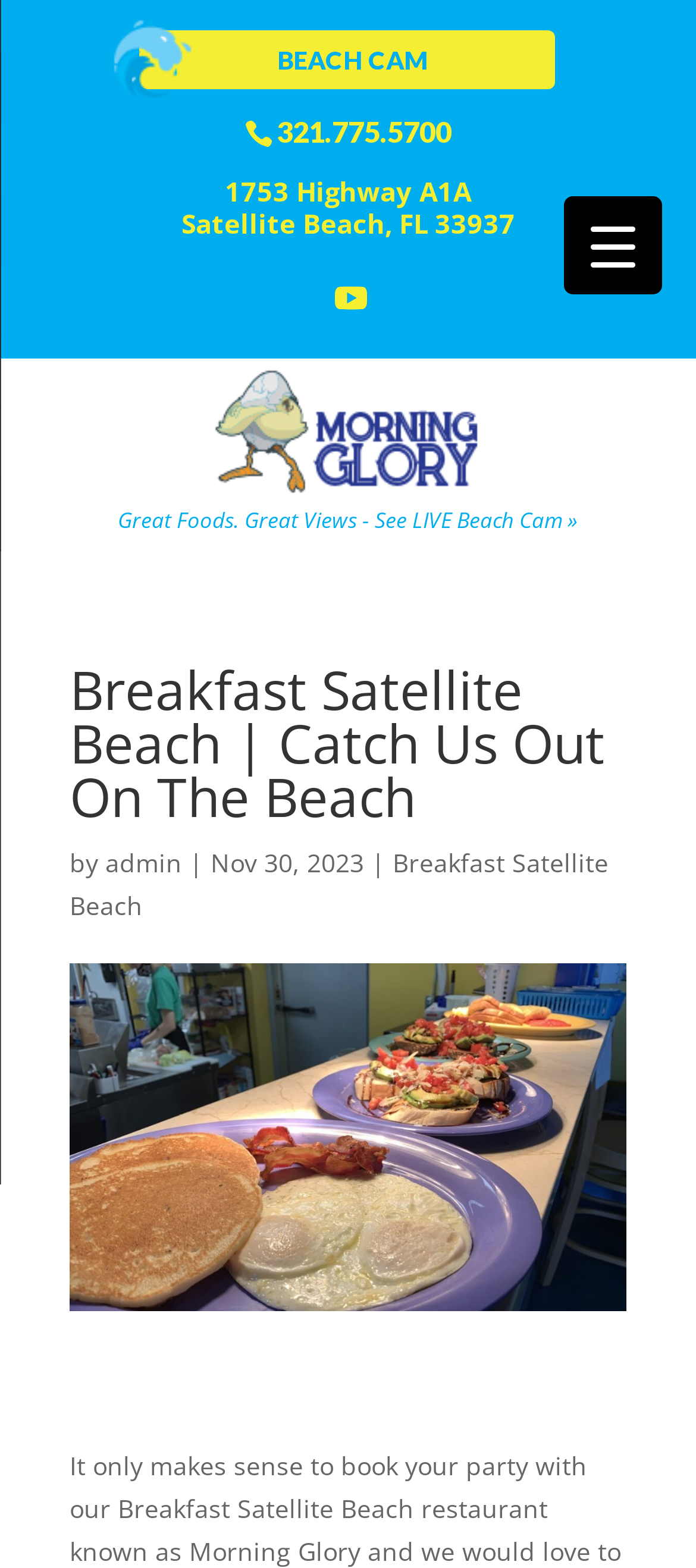Specify the bounding box coordinates of the area that needs to be clicked to achieve the following instruction: "Trigger the menu".

[0.809, 0.125, 0.95, 0.188]